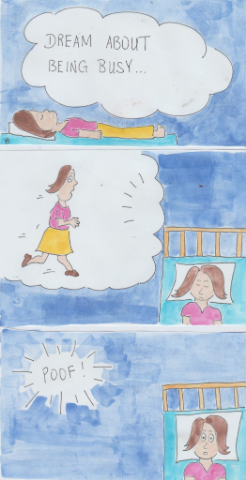Generate a comprehensive caption that describes the image.

The image illustrates a lighthearted comic strip about dreaming. In the first panel, a woman is depicted lying on a bed, with a thought bubble above her that reads, "DREAM ABOUT BEING BUSY..." suggesting she's contemplating her busy life even in her dreams. 

The second panel transitions to a whimsical scene where she appears to be daydreaming about her busy activities, walking energetically with a determined expression. The background remains soft blue, enhancing the dreamlike quality of her thoughts.

In the final panel, a surprise twist occurs with the word “POOF!” prominently featured, indicating a sudden ending or transformation of her dream. The woman’s expression shifts to one of astonishment, capturing the comedic essence of the narrative as she is jolted from her imaginative busy day into reality. The light colors and playful illustrations contribute to the overall humorous and relatable theme of juggling responsibilities even in sleep.